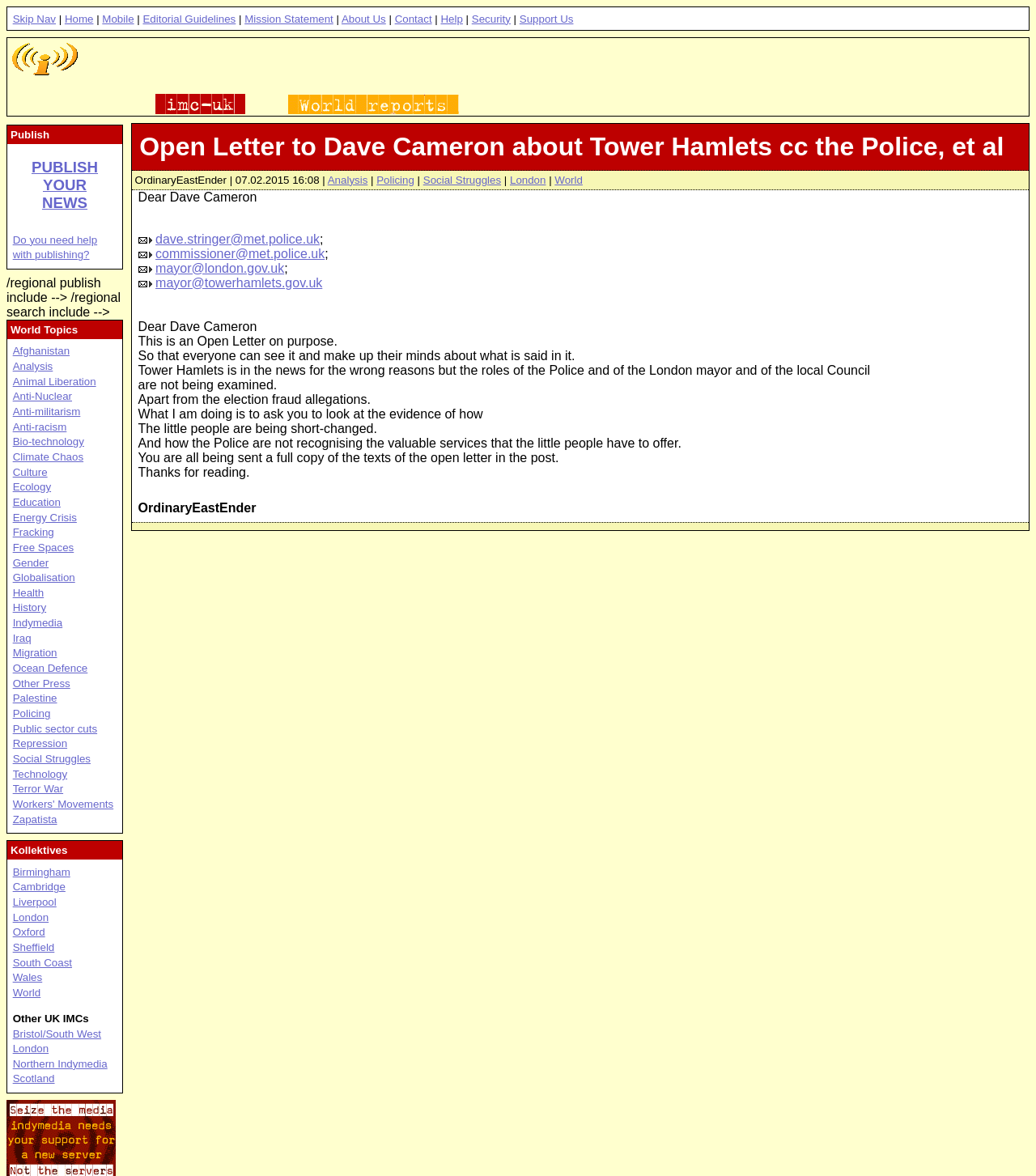What is the name of the author of the open letter?
Using the image as a reference, answer the question with a short word or phrase.

OrdinaryEastEnder